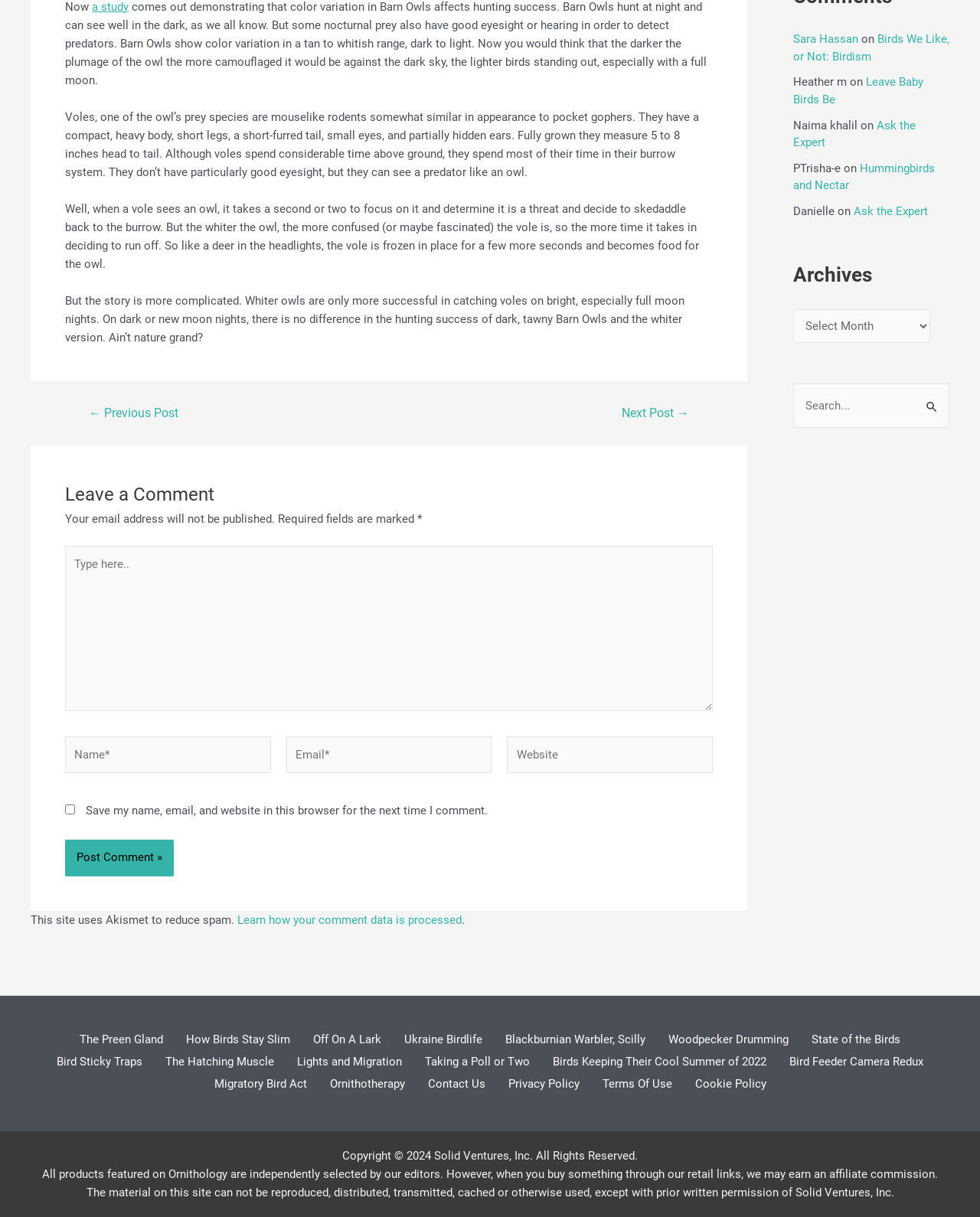Locate the bounding box coordinates of the clickable region necessary to complete the following instruction: "Post a comment". Provide the coordinates in the format of four float numbers between 0 and 1, i.e., [left, top, right, bottom].

[0.066, 0.69, 0.177, 0.72]